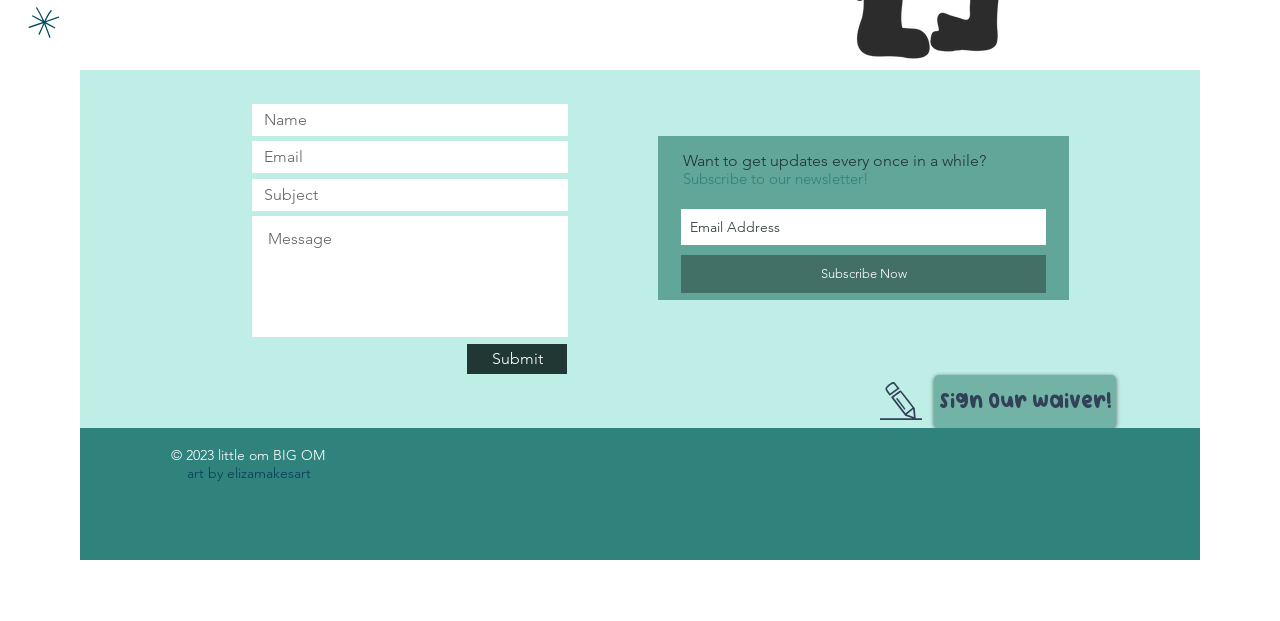Bounding box coordinates must be specified in the format (top-left x, top-left y, bottom-right x, bottom-right y). All values should be floating point numbers between 0 and 1. What are the bounding box coordinates of the UI element described as: aria-label="Email Address" name="email" placeholder="Email Address"

[0.532, 0.337, 0.817, 0.395]